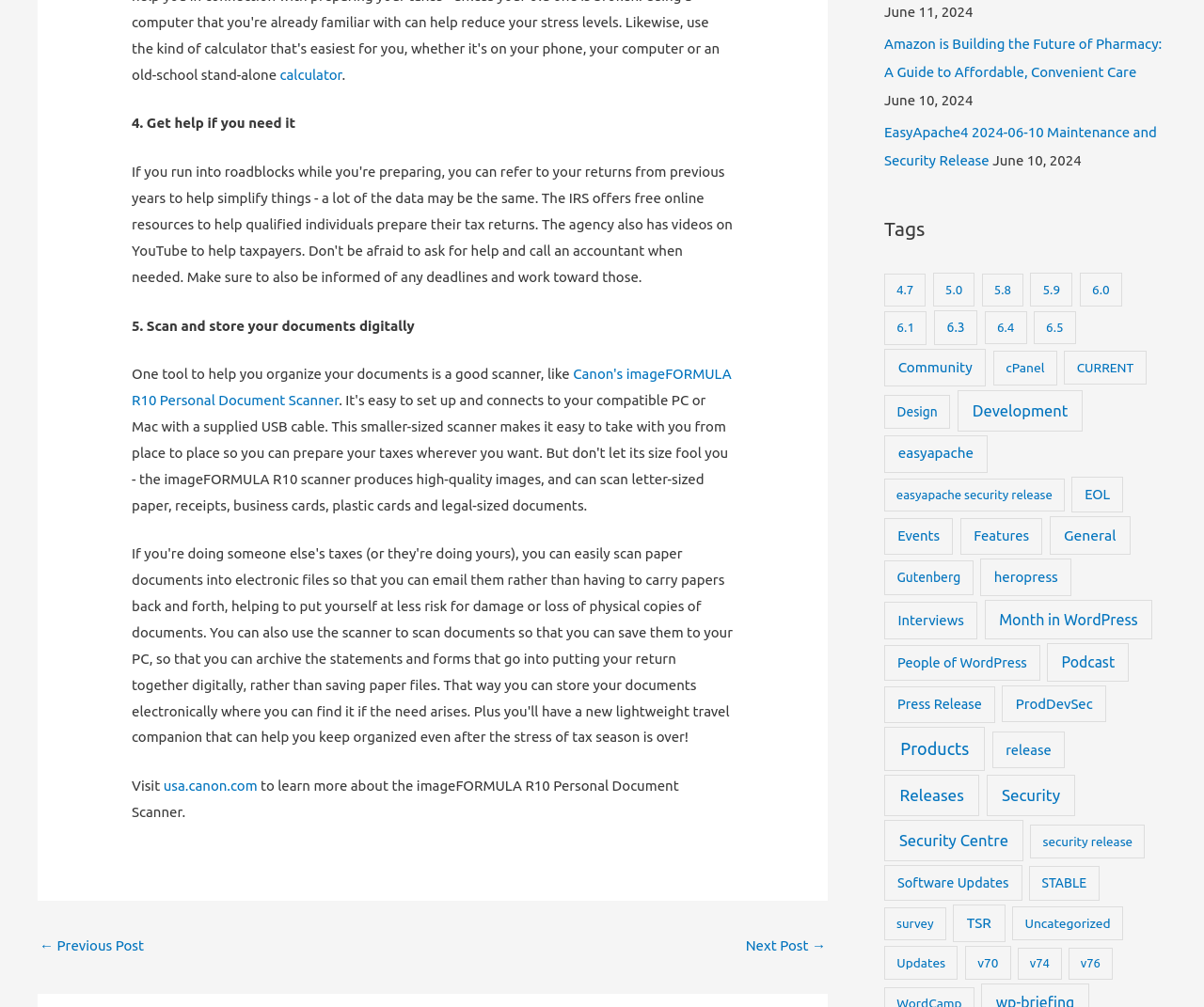Determine the bounding box coordinates of the clickable region to execute the instruction: "Visit the Canon website". The coordinates should be four float numbers between 0 and 1, denoted as [left, top, right, bottom].

[0.136, 0.772, 0.214, 0.788]